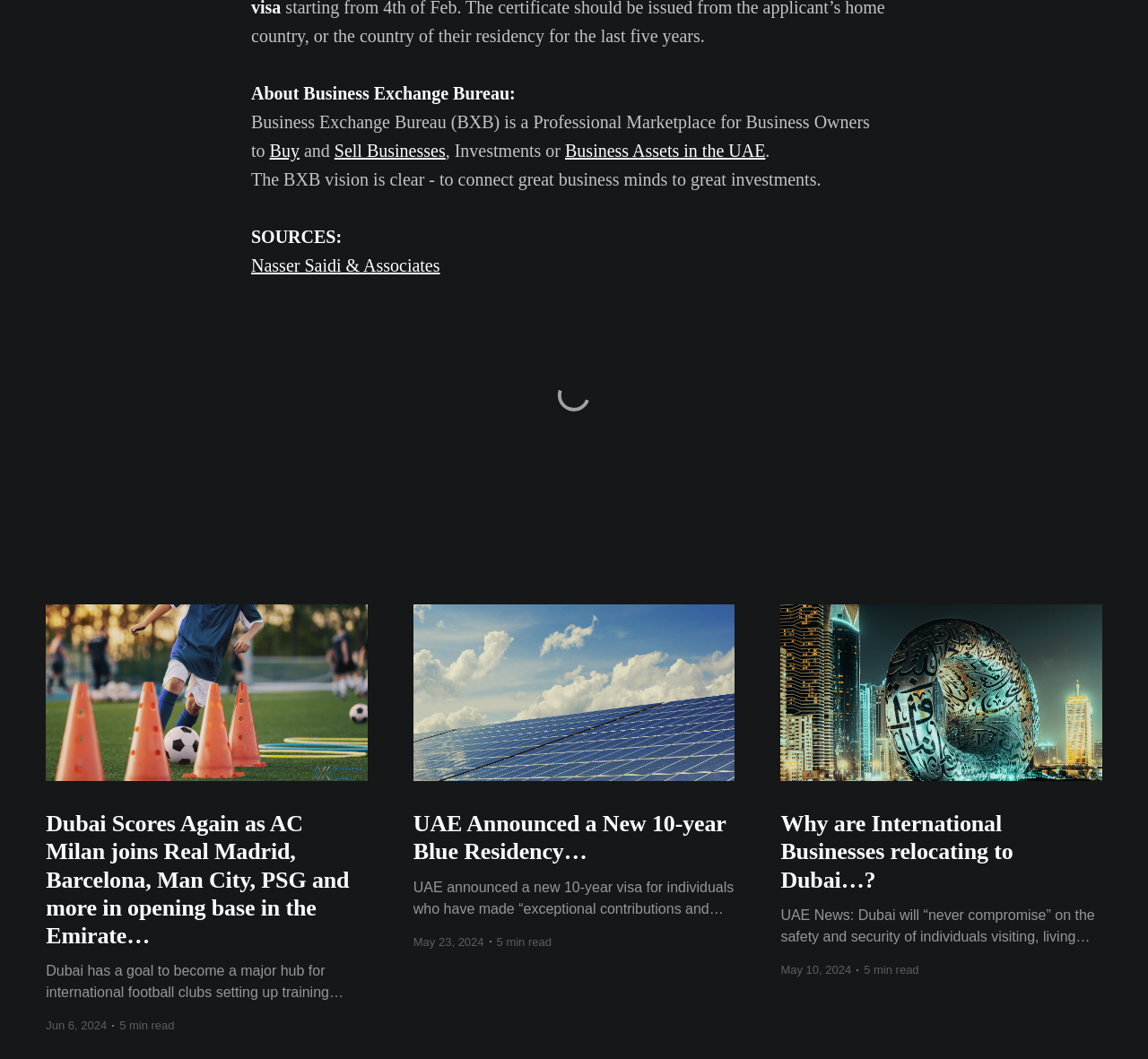Respond to the question below with a single word or phrase:
What is the date of the second article?

May 23, 2024